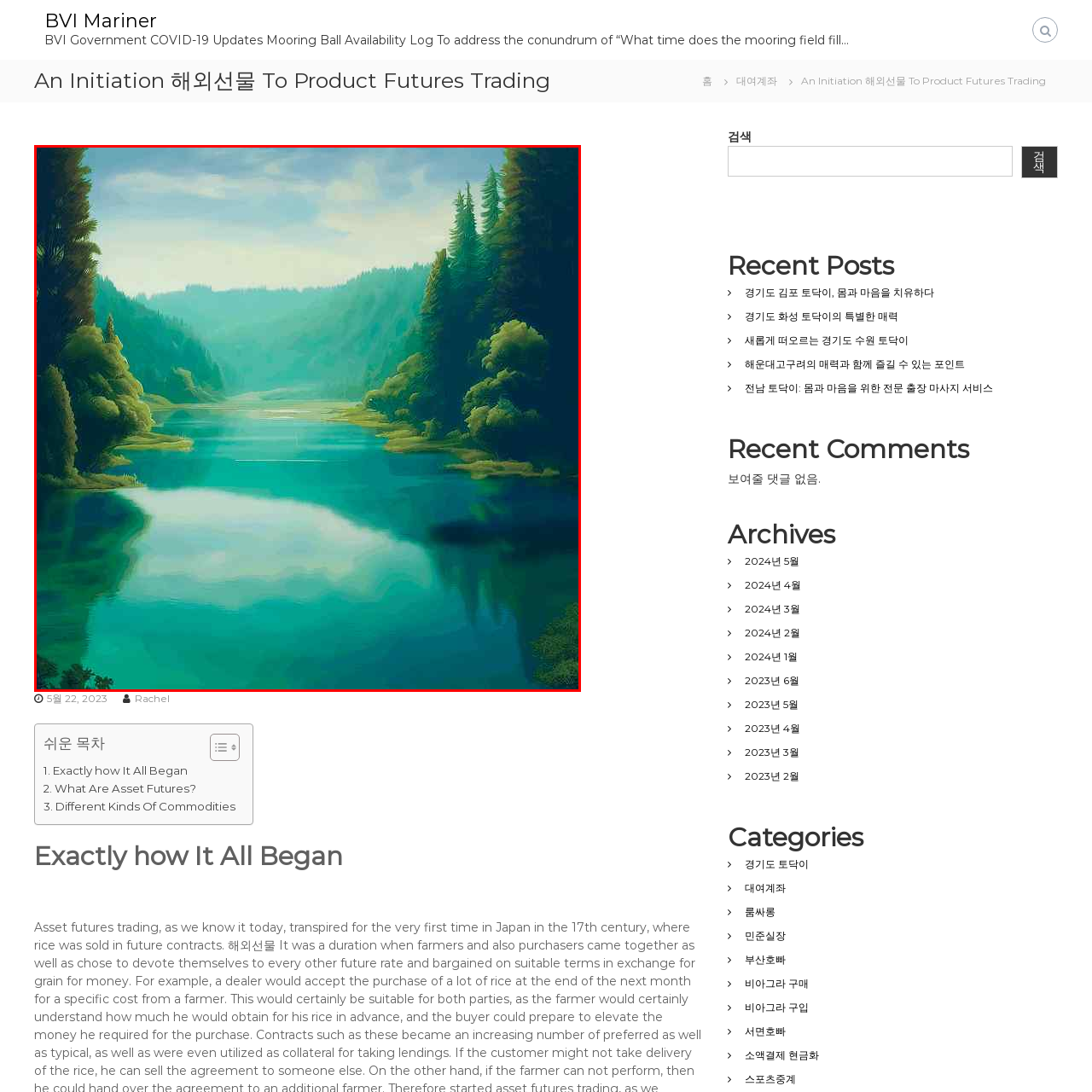Offer an in-depth description of the image encased within the red bounding lines.

The image captures a serene and picturesque landscape showcasing a tranquil river flowing through a lush, green valley. On either side of the river, dense clusters of tall trees create a vibrant border, their rich foliage reflecting on the water's surface. The calm waters mirror the soft blue and green hues of the sky, adding to the tranquil ambiance. In the background, rolling hills can be seen, partially shrouded in a gentle mist, suggesting a peaceful and remote wilderness. This idyllic scene invites viewers to immerse themselves in nature's beauty and stillness.